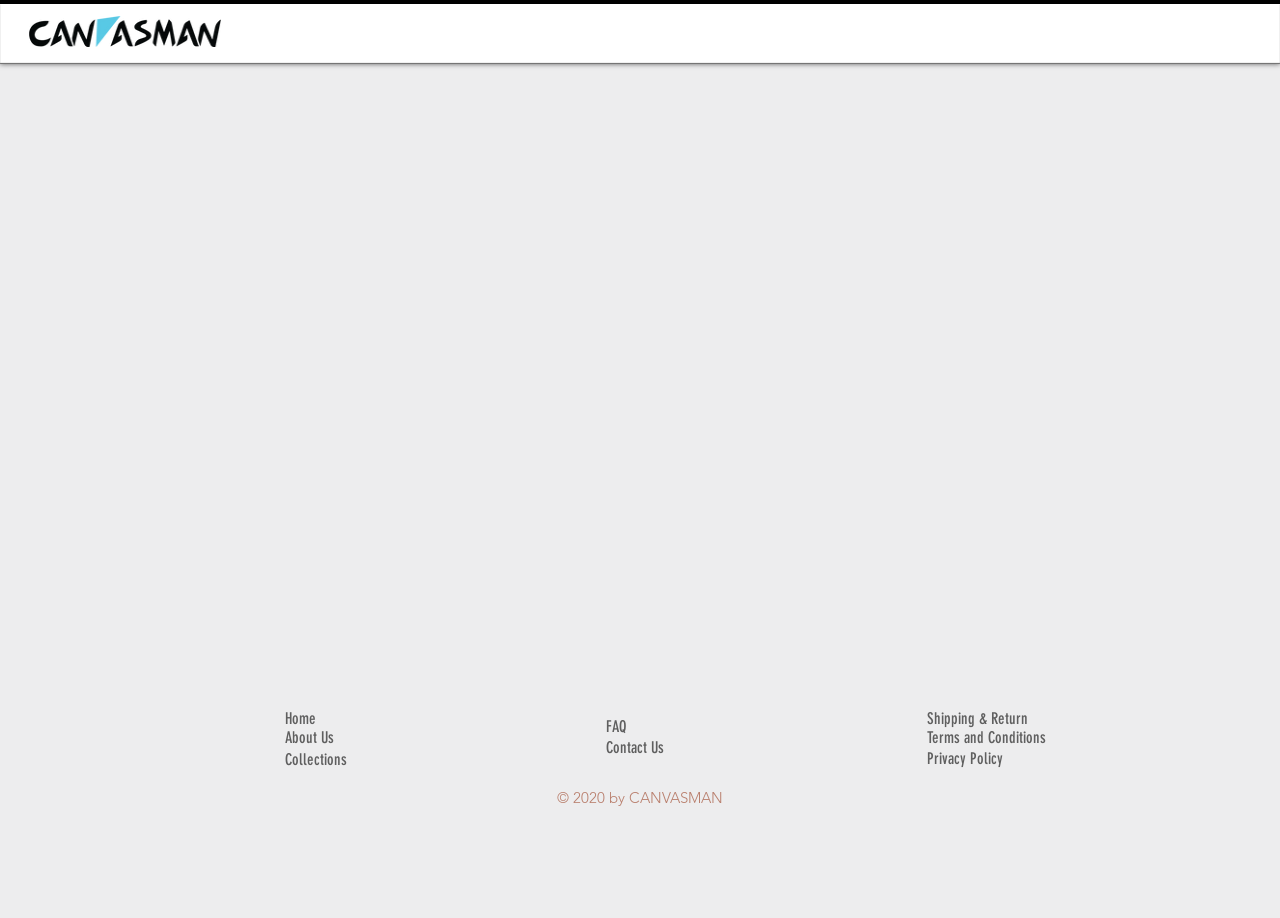Determine the bounding box for the UI element that matches this description: "About Us".

[0.223, 0.793, 0.261, 0.814]